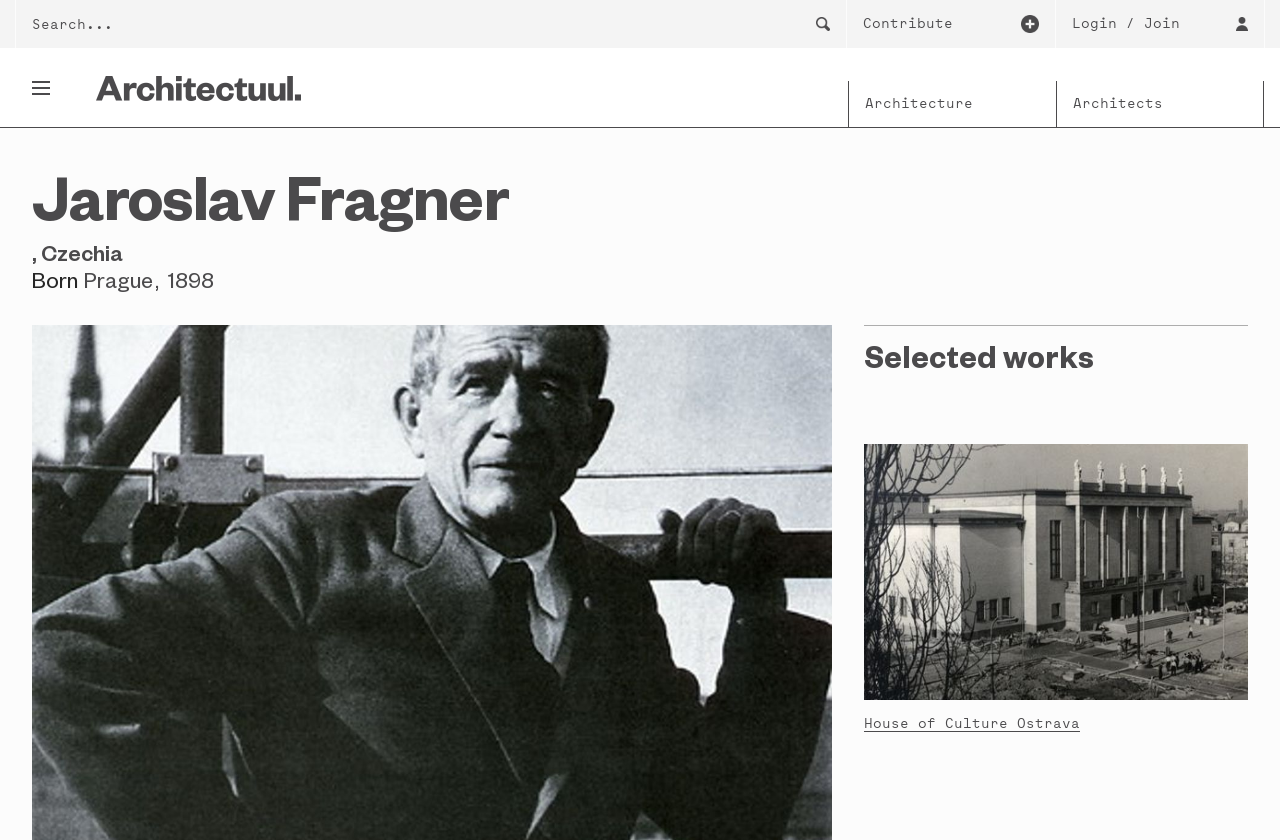Provide the bounding box coordinates of the HTML element described by the text: "House of Culture Ostrava".

[0.675, 0.852, 0.844, 0.872]